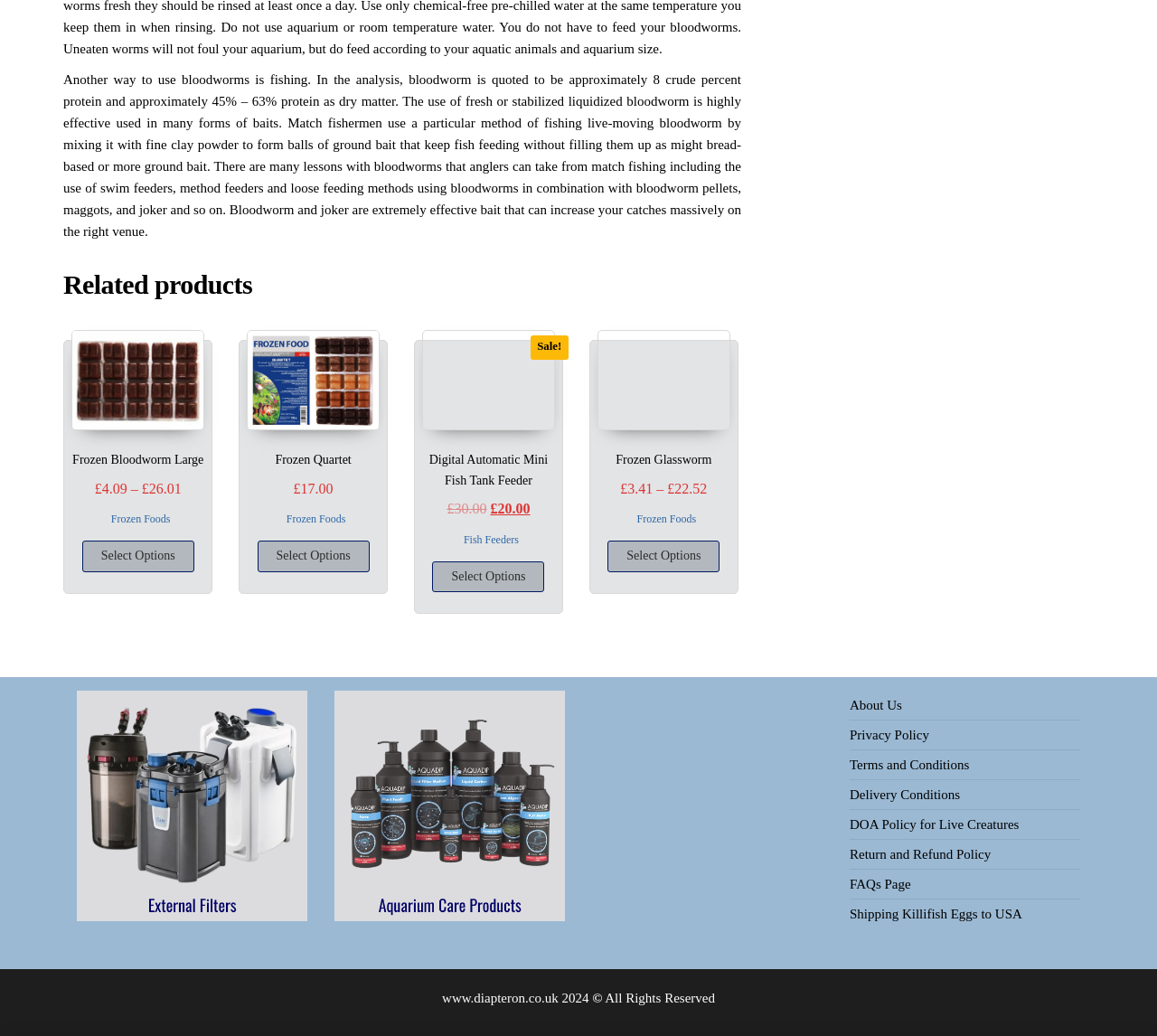Provide the bounding box coordinates in the format (top-left x, top-left y, bottom-right x, bottom-right y). All values are floating point numbers between 0 and 1. Determine the bounding box coordinate of the UI element described as: Frozen Glassworm £3.41 – £22.52

[0.516, 0.319, 0.631, 0.483]